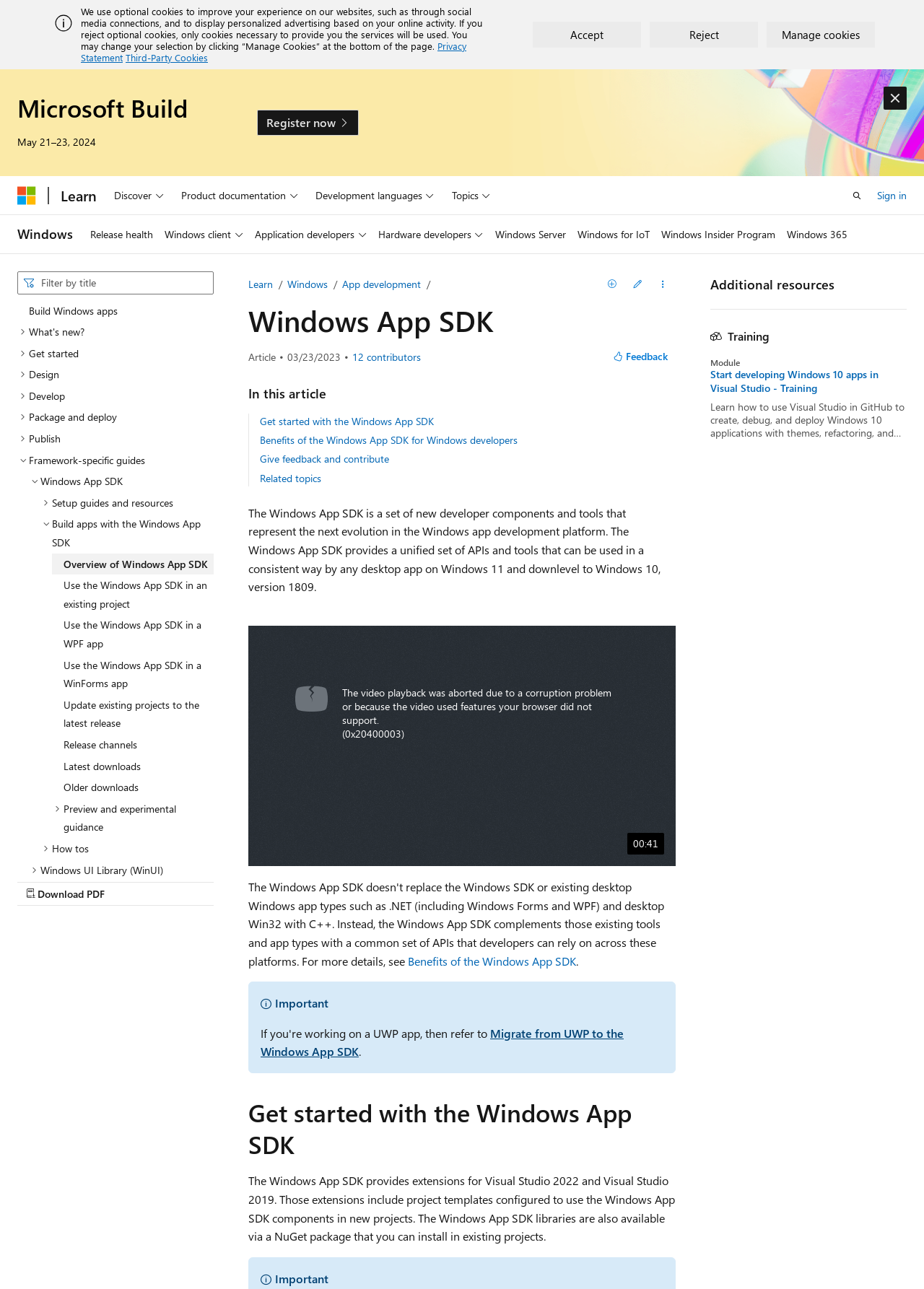Determine the bounding box coordinates of the region I should click to achieve the following instruction: "Open search". Ensure the bounding box coordinates are four float numbers between 0 and 1, i.e., [left, top, right, bottom].

[0.912, 0.141, 0.943, 0.162]